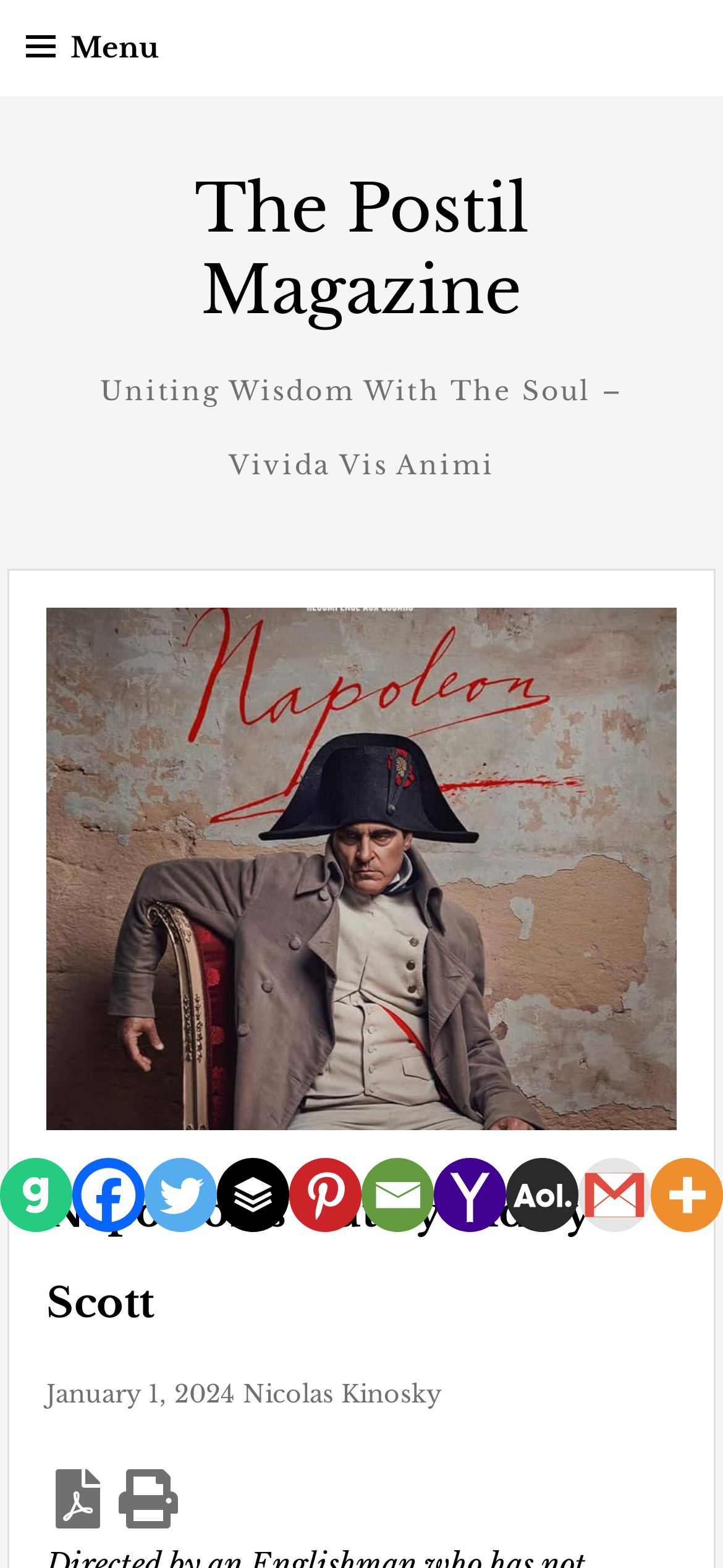Detail the features and information presented on the webpage.

This webpage is an article from The Postil Magazine, with the title "Napoleon's Gut by Ridley Scott". At the top left corner, there is a menu icon and a "Skip to content" link. Below that, the magazine's name "The Postil Magazine" is displayed prominently, with a link to the magazine's homepage.

The main content of the article is divided into sections. The title "Napoleon's Gut by Ridley Scott" is followed by a figure, which is likely an image related to the article. Below the title, there is a header section with the date "January 1, 2024", the author's name "Nicolas Kinosky", and several social media links, including Gab, Facebook, Twitter, and more.

The article's content is not explicitly described in the accessibility tree, but it is likely to be a critical review of Ridley Scott's film, given the meta description's tone. The webpage has a clean layout, with clear headings and concise text, making it easy to navigate. There are several images on the page, including the figure mentioned earlier and the social media icons.